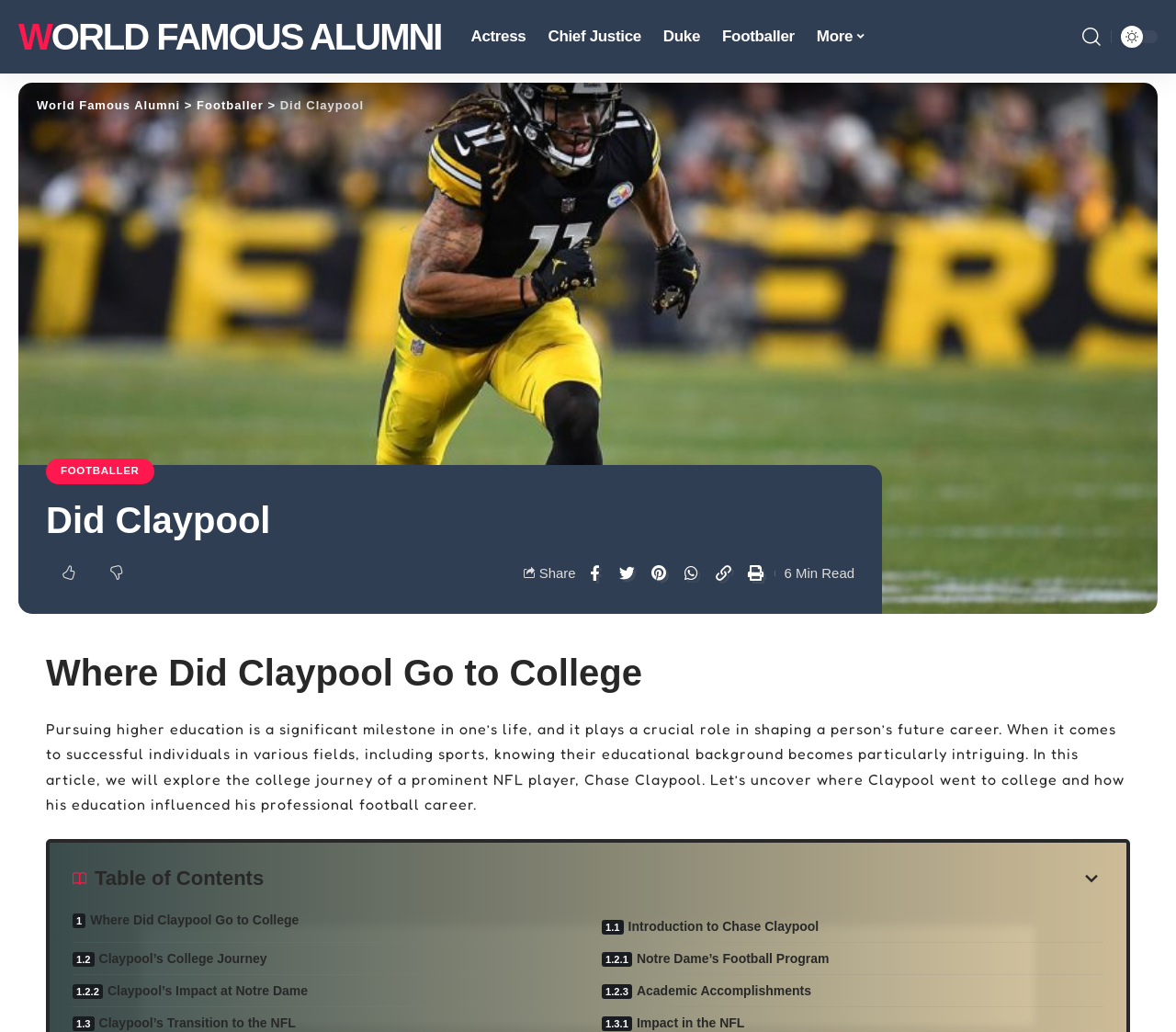Determine the bounding box coordinates of the UI element described below. Use the format (top-left x, top-left y, bottom-right x, bottom-right y) with floating point numbers between 0 and 1: Academic Accomplishments

[0.5, 0.944, 0.95, 0.976]